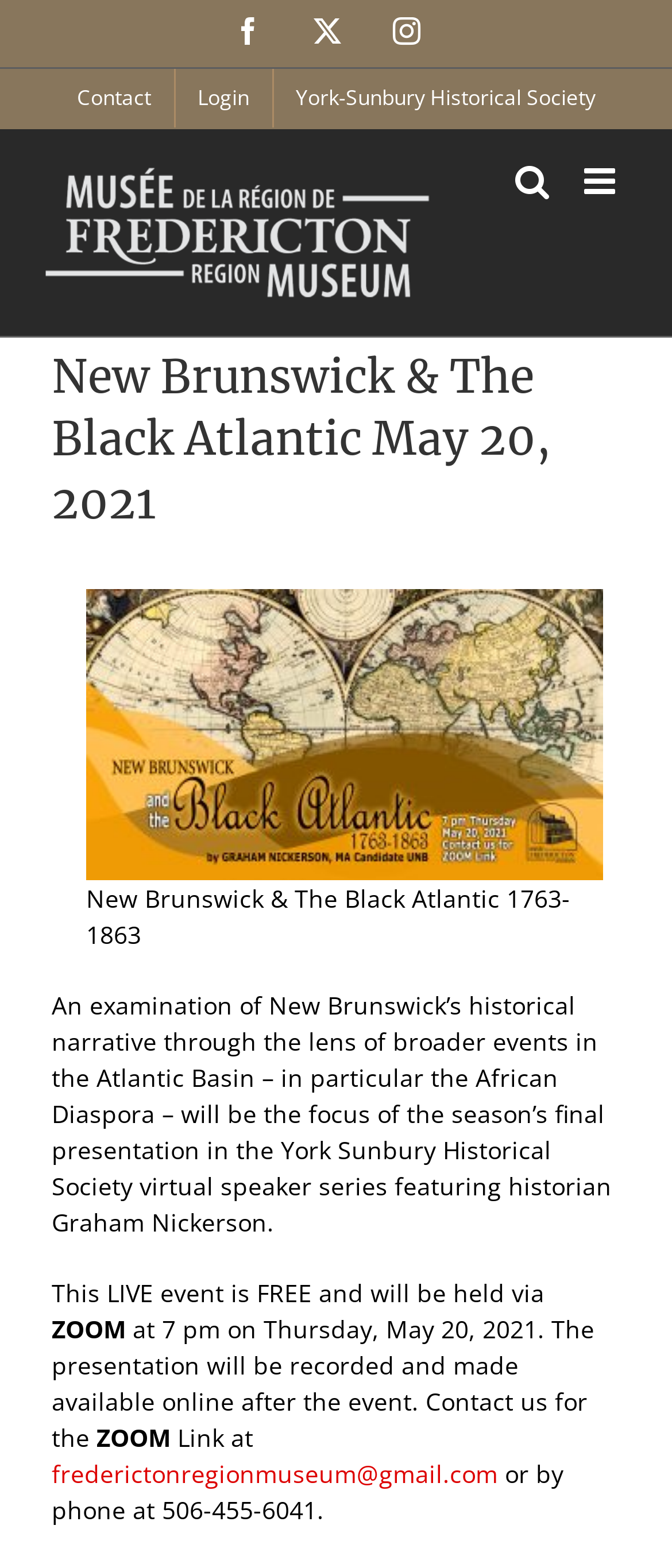Give a detailed explanation of the elements present on the webpage.

The webpage is about an event organized by the Fredericton Region Museum, specifically a virtual speaker series featuring historian Graham Nickerson. The event focuses on New Brunswick's historical narrative through the lens of broader events in the Atlantic Basin, particularly the African Diaspora.

At the top of the page, there are three social media links: Facebook, X, and Instagram, aligned horizontally. Below them, there is a secondary menu with links to "Contact", "Login", and "York-Sunbury Historical Society". The Fredericton Region Museum logo is displayed prominently on the left side of the page, with a toggle button for the mobile menu and mobile search on the right side.

The main content of the page is divided into sections. The page title bar takes up a significant portion of the top section, with the title "New Brunswick & The Black Atlantic May 20, 2021" in a large font. Below the title, there is an image related to the event, taking up most of the width of the page.

The main text of the page is divided into four paragraphs. The first paragraph provides a brief description of the event, mentioning the focus on New Brunswick's historical narrative and the African Diaspora. The second paragraph announces that the event is free and will be held via Zoom at 7 pm on Thursday, May 20, 2021. The third paragraph mentions that the presentation will be recorded and made available online after the event. The fourth paragraph provides contact information, including an email address and phone number.

There are no other images on the page besides the Fredericton Region Museum logo and the image related to the event. The overall layout is clean, with clear headings and concise text.